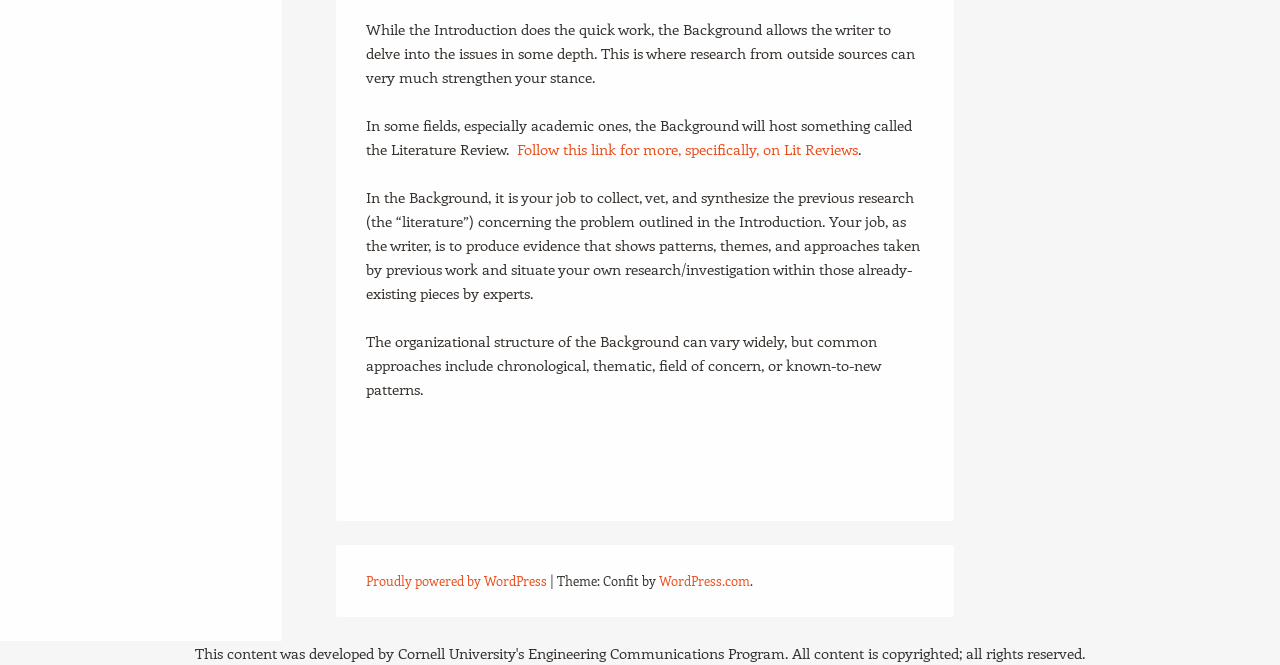What is the purpose of the Background in a research paper?
From the screenshot, supply a one-word or short-phrase answer.

To delve into issues in depth